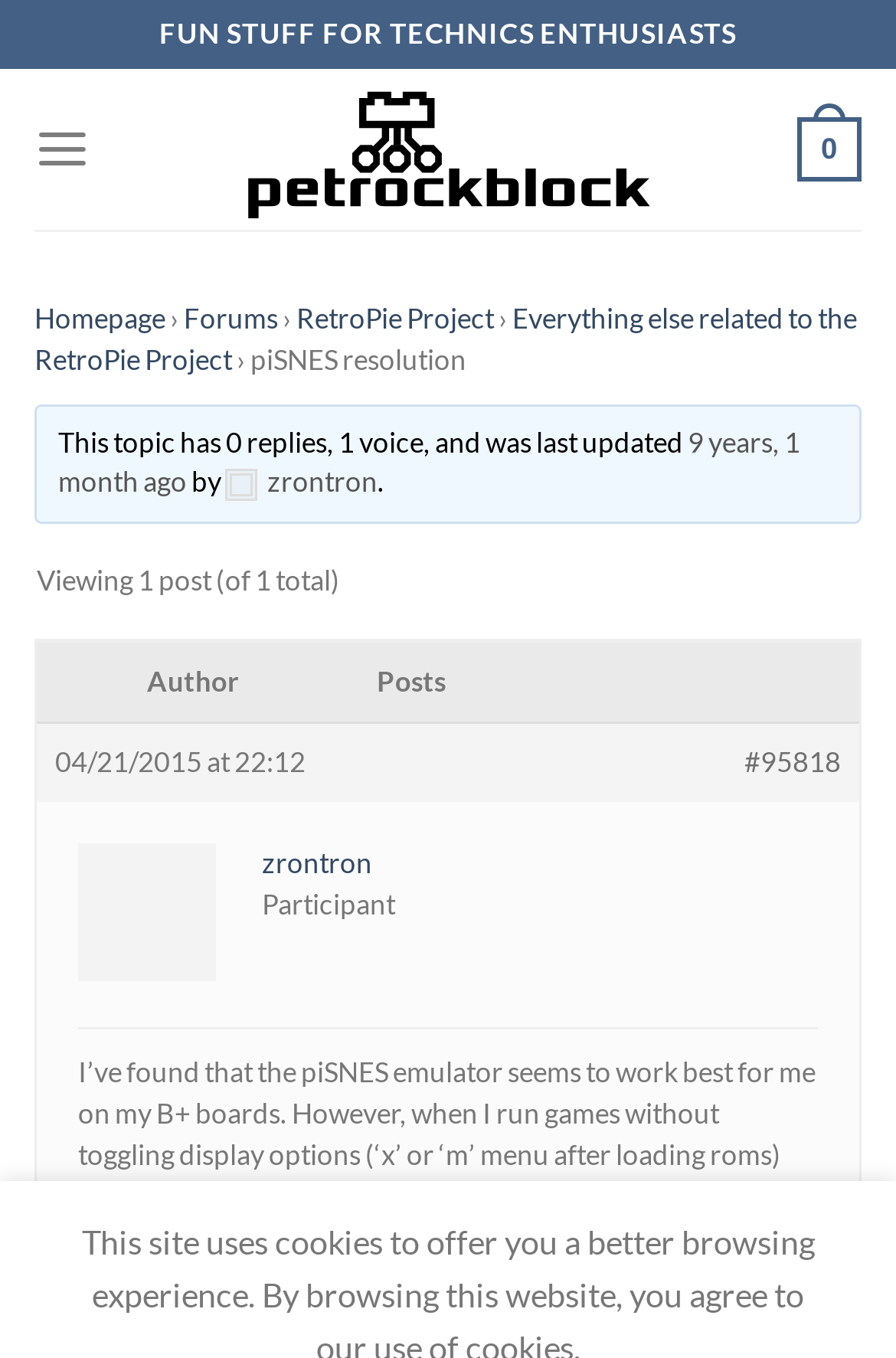Who is the author of the post?
Please provide a comprehensive and detailed answer to the question.

The question asks about the author of the post. By reading the text content of the webpage, specifically the text 'by zrontron', we can determine that the author of the post is zrontron.